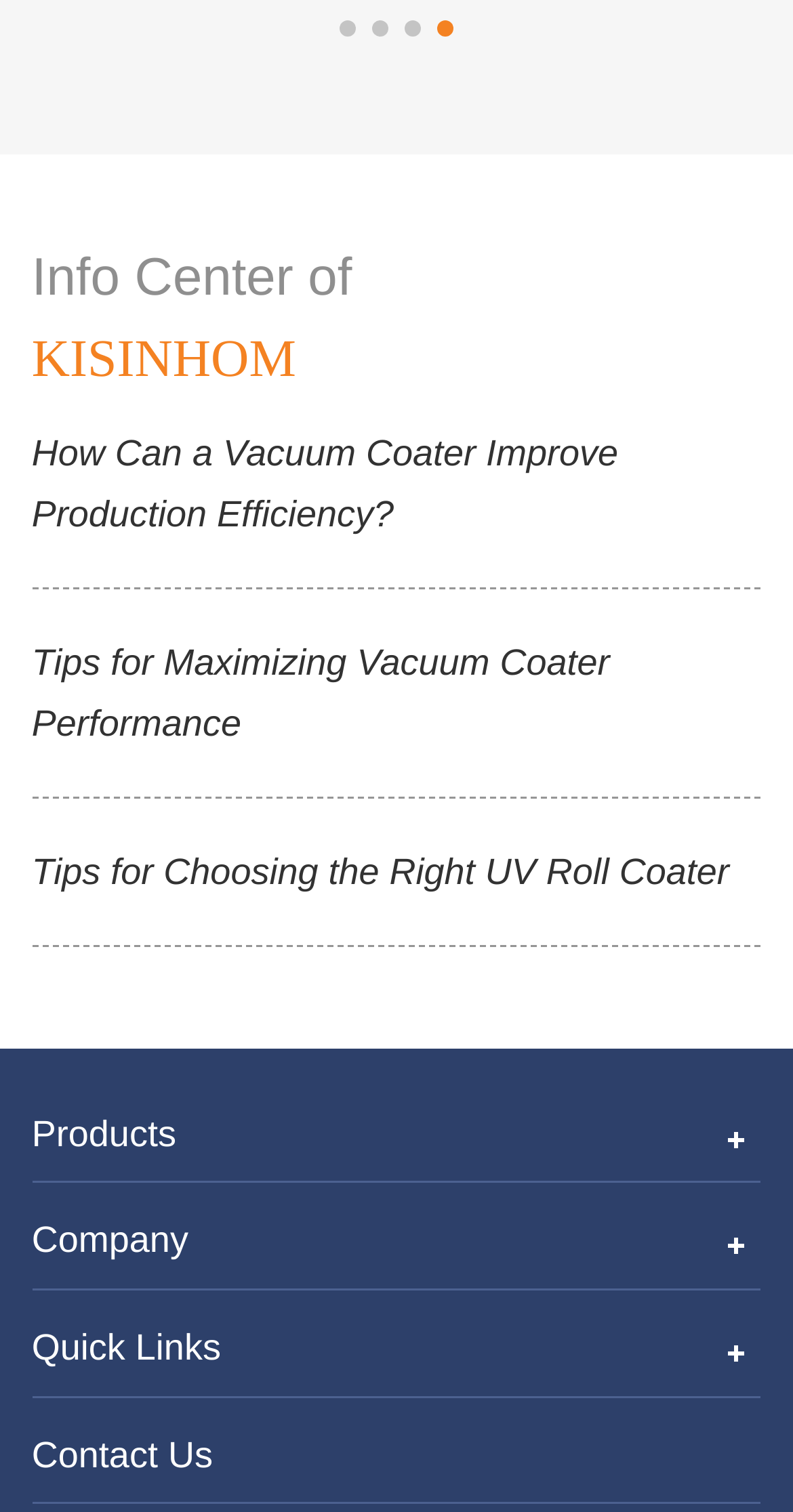Answer the following in one word or a short phrase: 
What is the purpose of the buttons at the top?

Navigate to slides